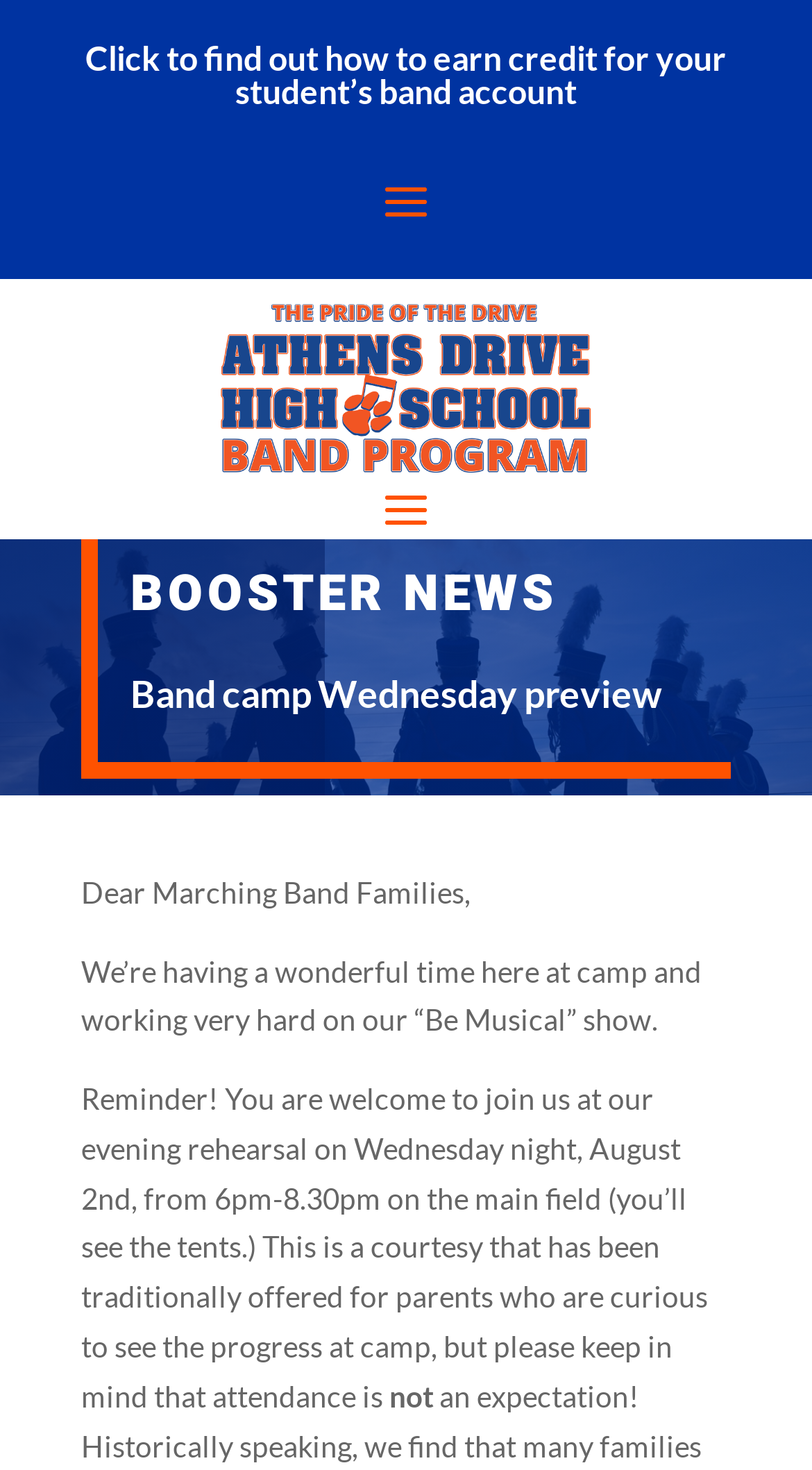What is the name of the show being worked on?
Kindly give a detailed and elaborate answer to the question.

I found the answer by reading the StaticText element that mentions the band is working on their 'Be Musical' show.